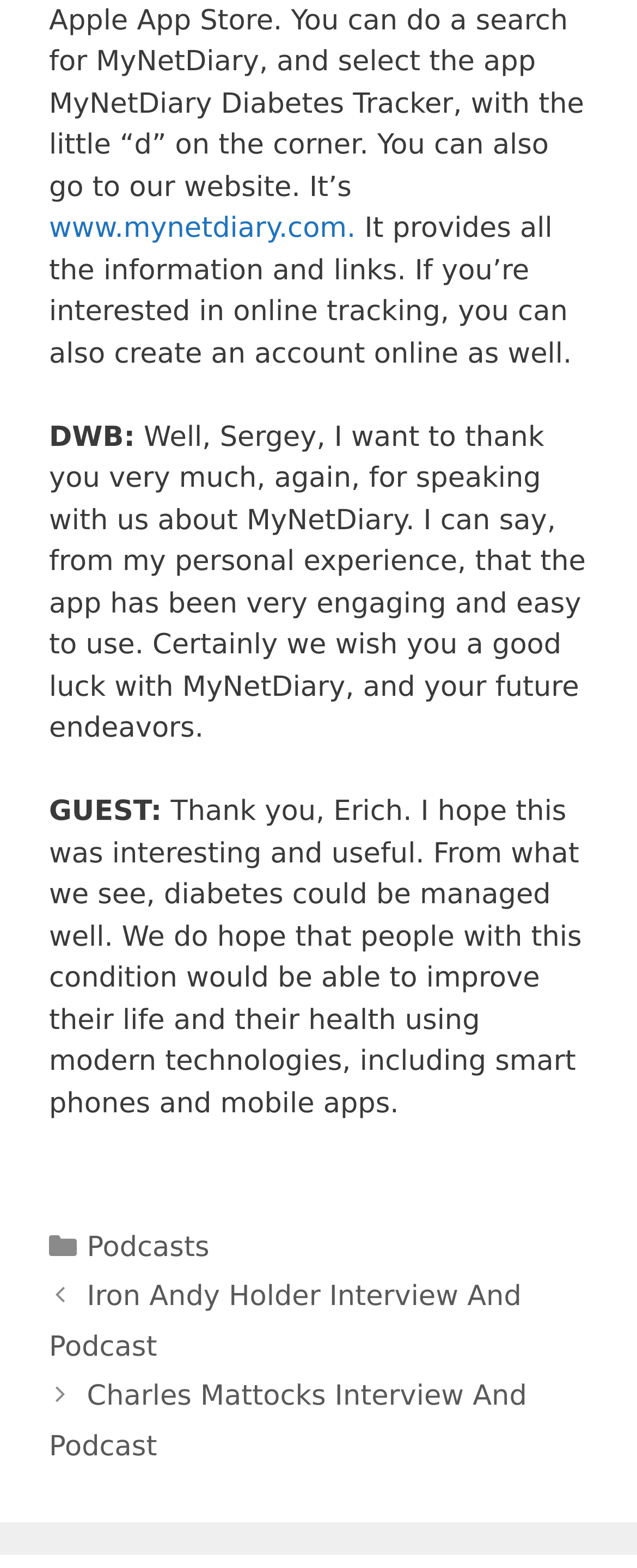Answer the following query with a single word or phrase:
Who is the guest in the conversation?

Erich